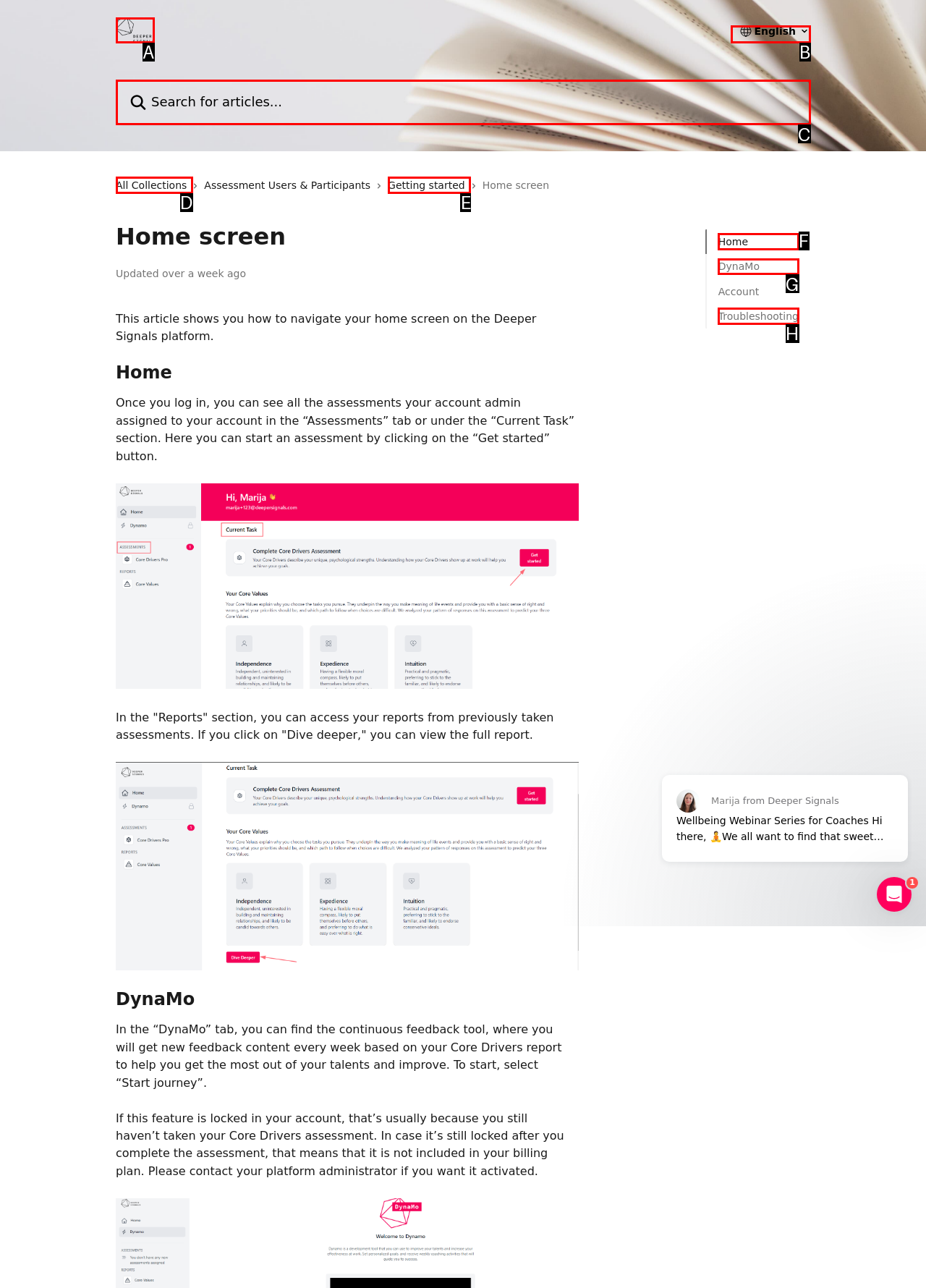Using the description: alt="Knowledge Base", find the best-matching HTML element. Indicate your answer with the letter of the chosen option.

A